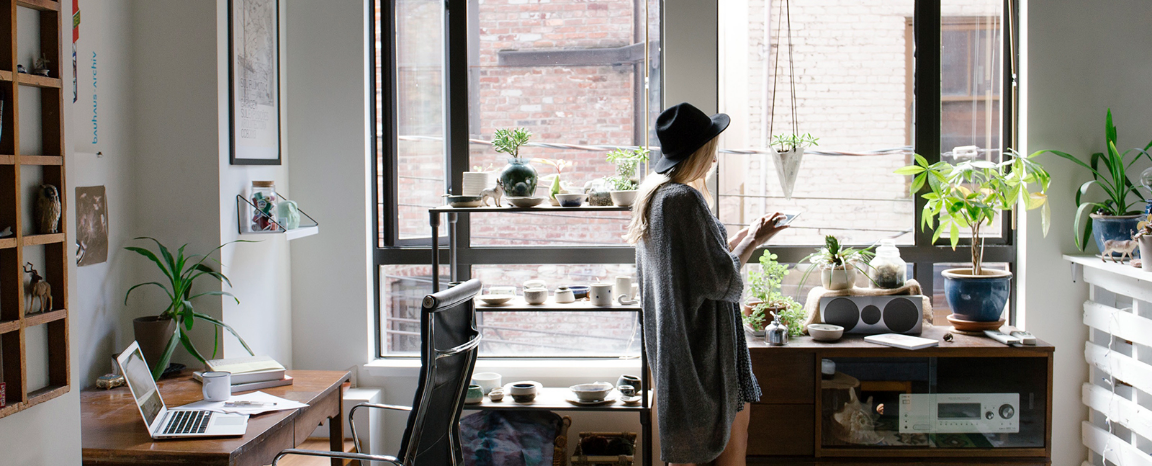What type of atmosphere does the room have?
Can you provide an in-depth and detailed response to the question?

The caption describes the room as having a refreshing atmosphere due to the presence of plants, and a serene ambiance, perfect for exploring the joys of travel and leisure, indicating a peaceful and calming environment.